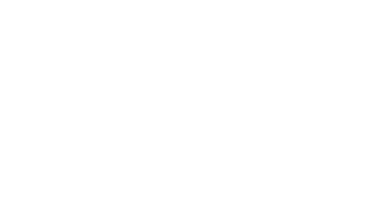Please provide a comprehensive response to the question based on the details in the image: What has exacerbated the issues faced by young individuals in transitioning to employment?

The COVID-19 pandemic has exacerbated the issues faced by young individuals in transitioning to employment, as mentioned in the context of the OECD Forum Series 2023. This pandemic has likely disrupted the job market and created new challenges for young people entering the workforce.